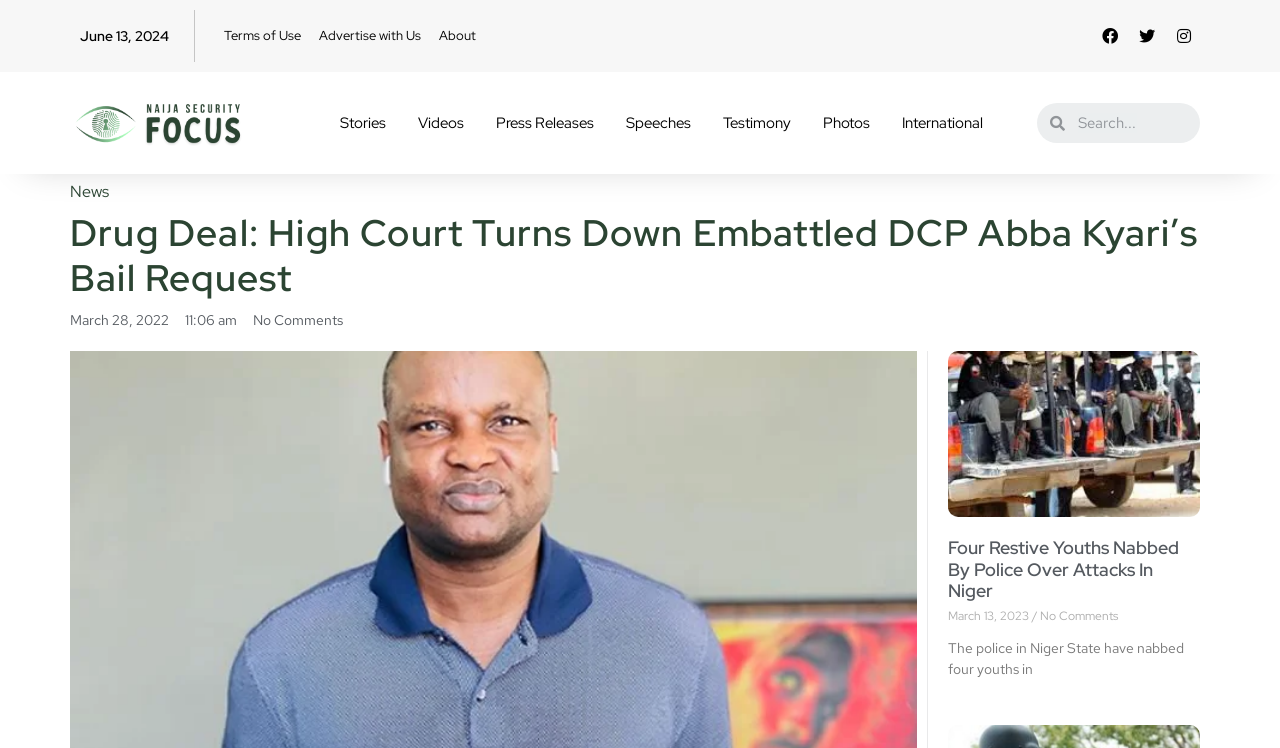Determine the bounding box coordinates of the region to click in order to accomplish the following instruction: "Apply for financing". Provide the coordinates as four float numbers between 0 and 1, specifically [left, top, right, bottom].

None